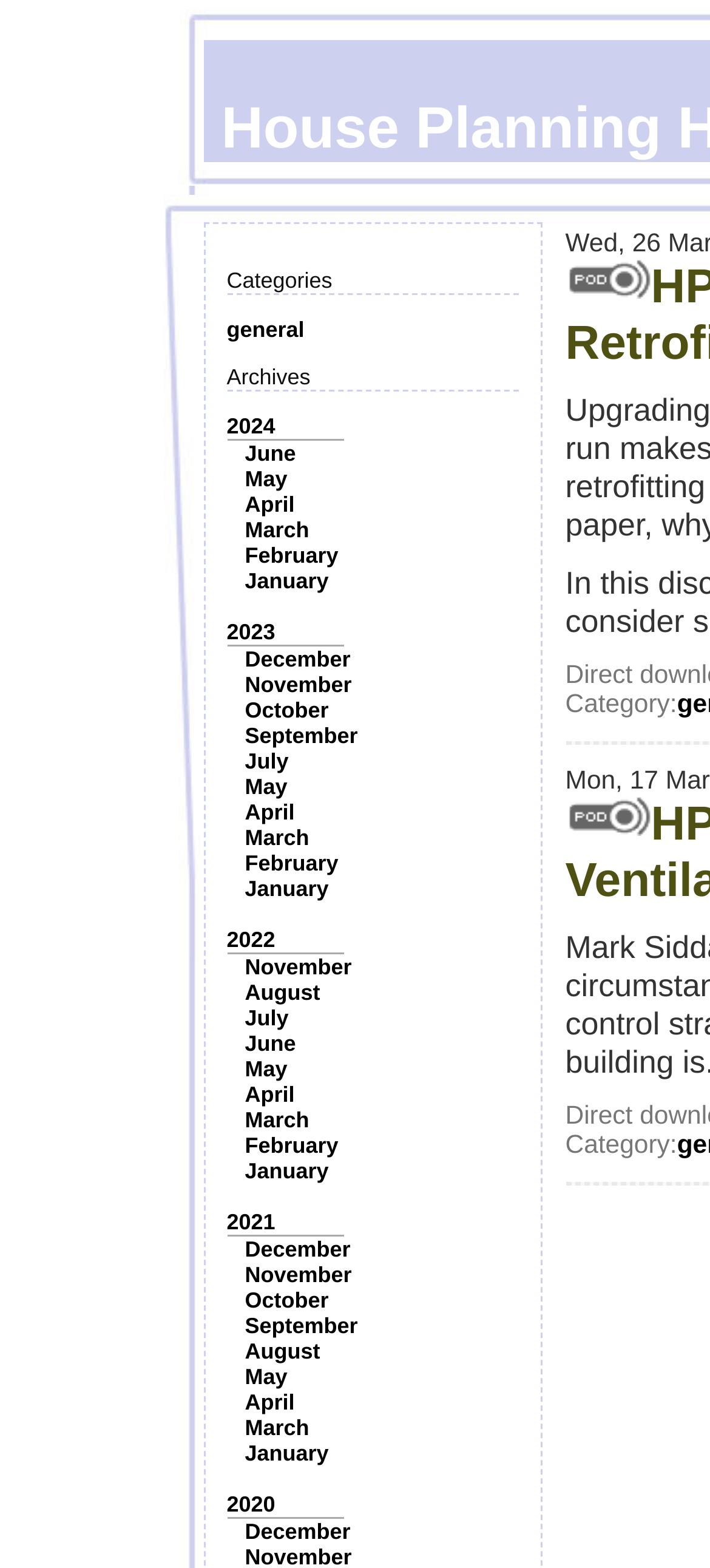What is the month listed below '2024'?
From the screenshot, provide a brief answer in one word or phrase.

June